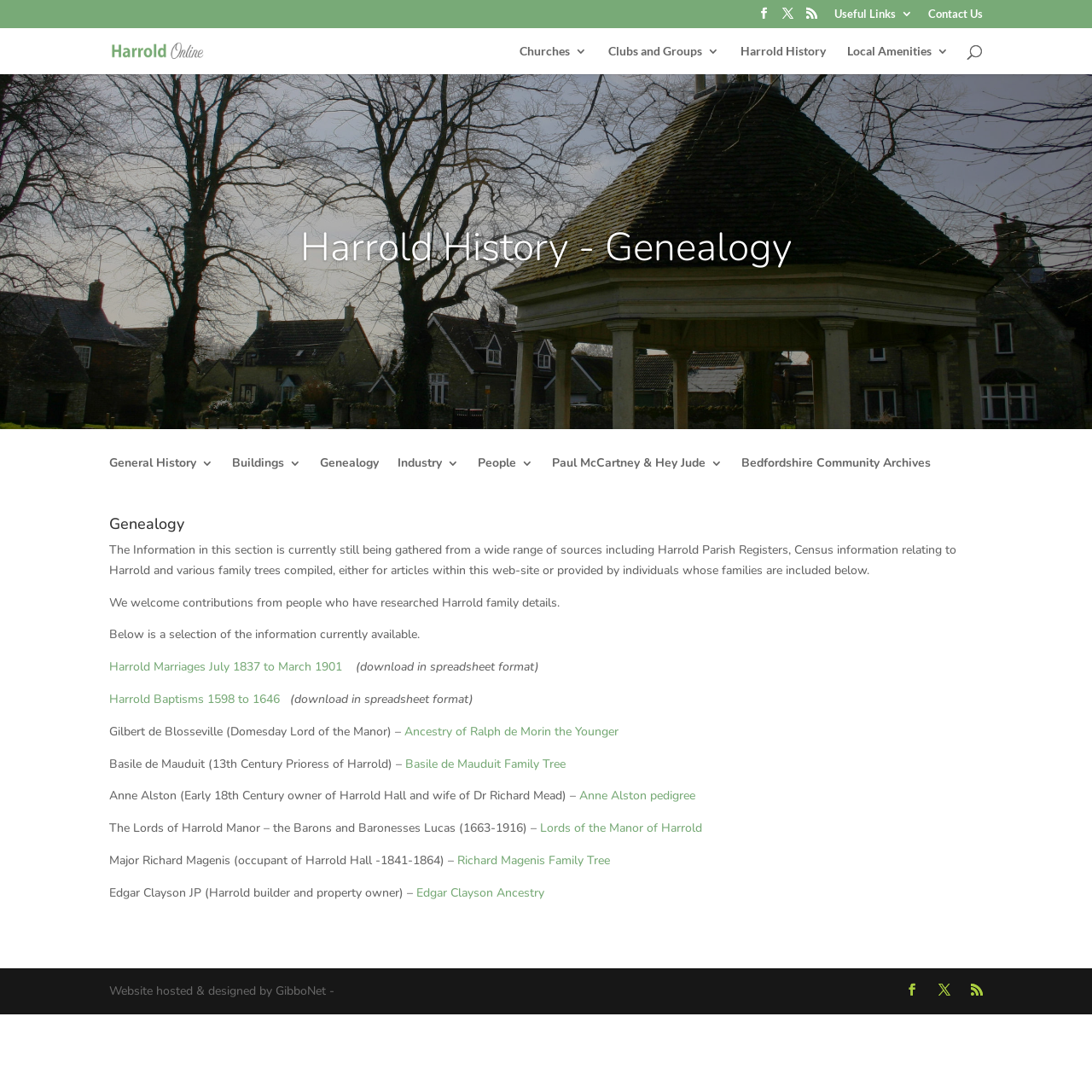Using the information shown in the image, answer the question with as much detail as possible: What is the name of the website?

The name of the website can be found in the top-left corner of the webpage, where it is written as 'Harrold Online' next to the image of the website's logo.